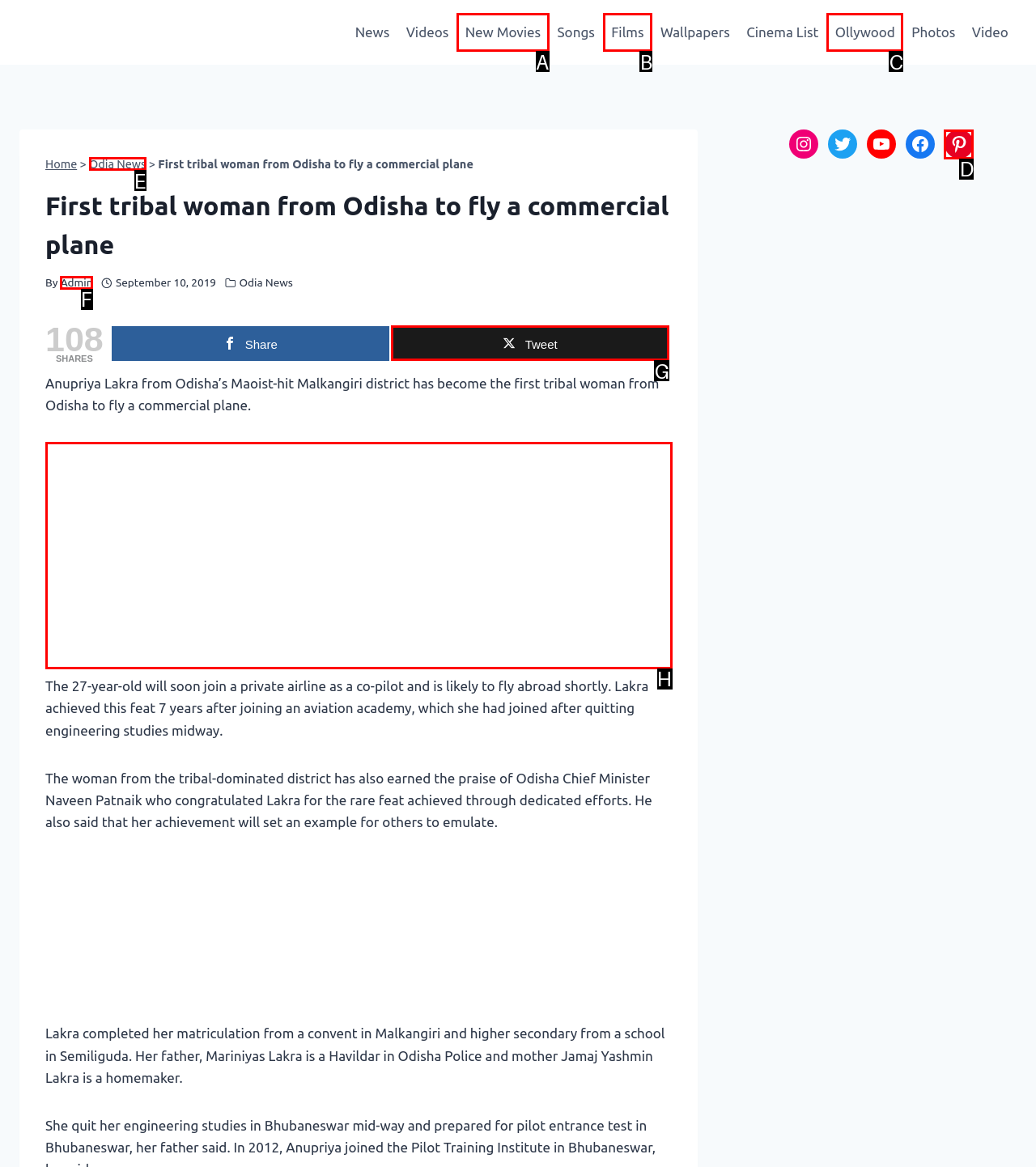Which option should I select to accomplish the task: Click on the 'Odia News' link? Respond with the corresponding letter from the given choices.

E